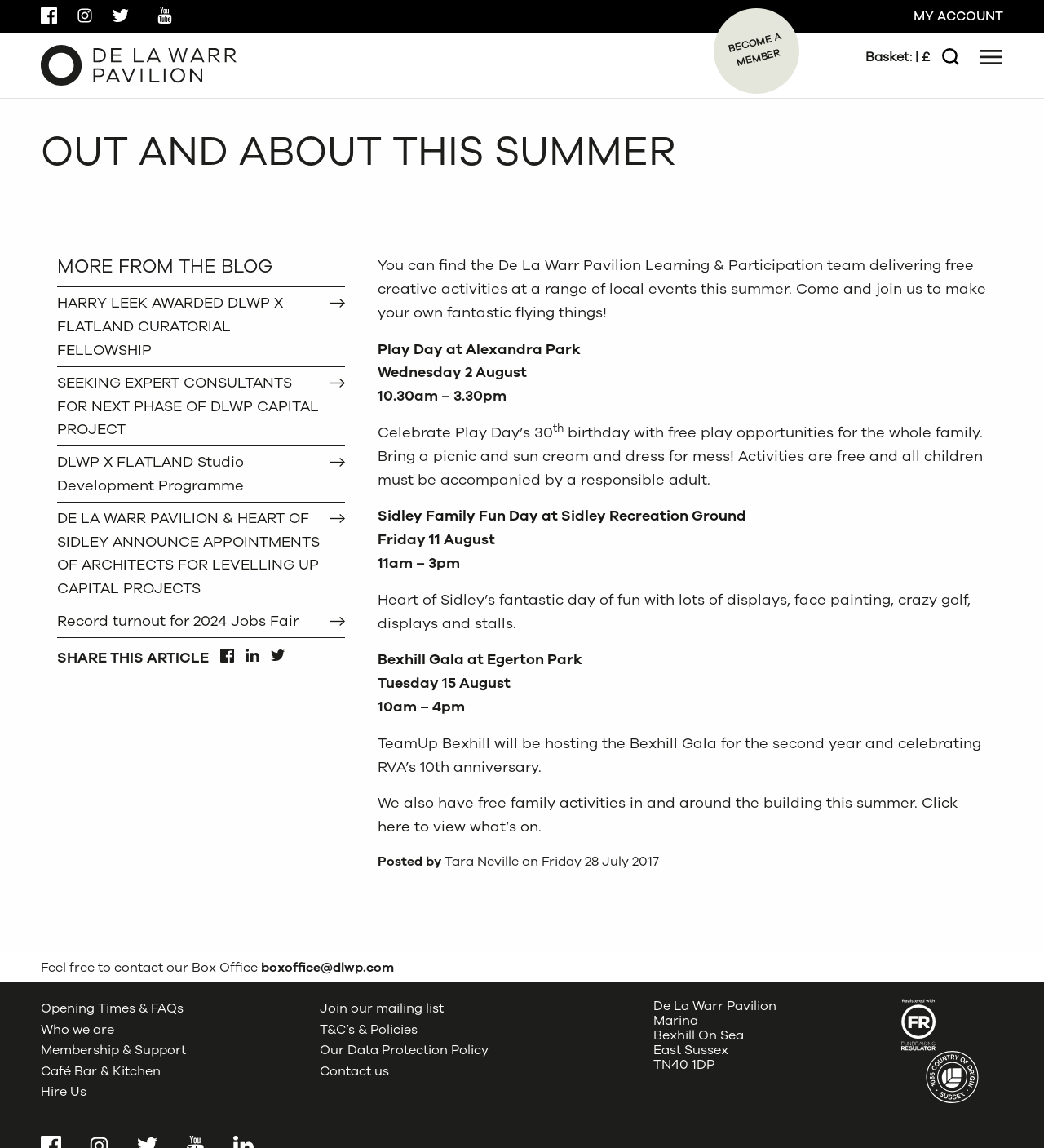Can you provide the bounding box coordinates for the element that should be clicked to implement the instruction: "View what's on this summer"?

[0.362, 0.691, 0.917, 0.729]